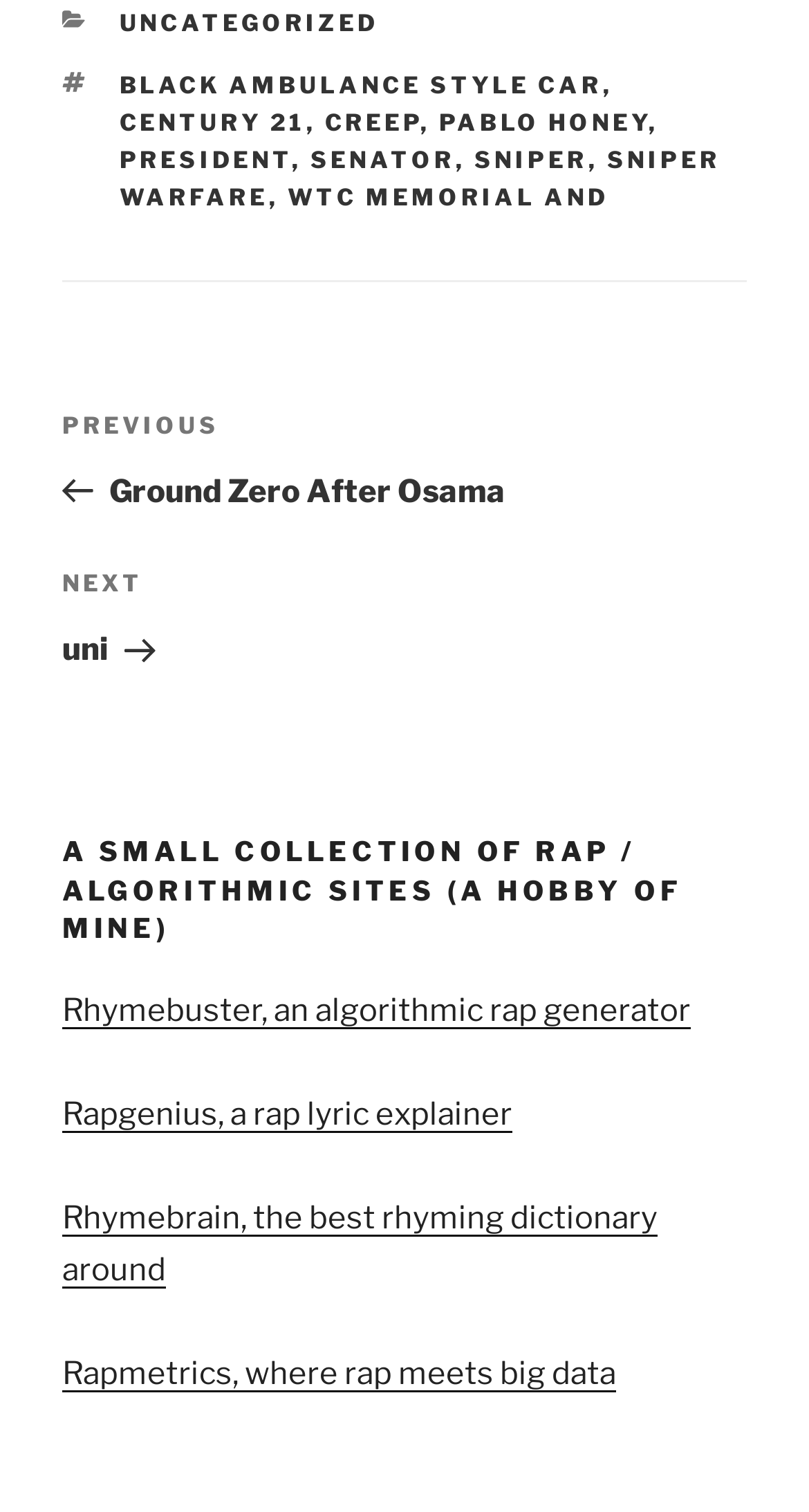Can you show the bounding box coordinates of the region to click on to complete the task described in the instruction: "Explore the link 'Rapmetrics, where rap meets big data'"?

[0.077, 0.896, 0.762, 0.92]